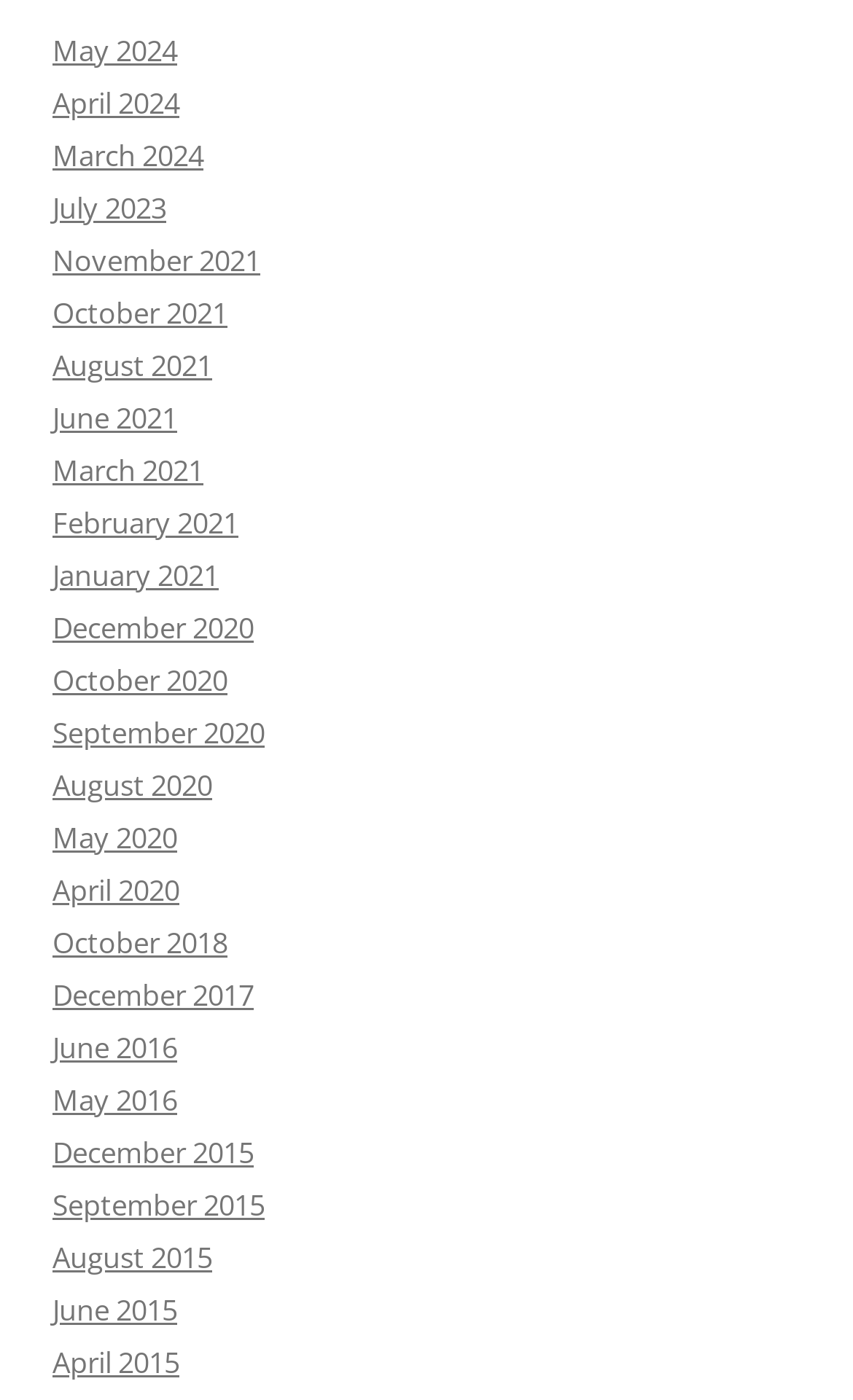Provide your answer to the question using just one word or phrase: What is the earliest year listed?

2015